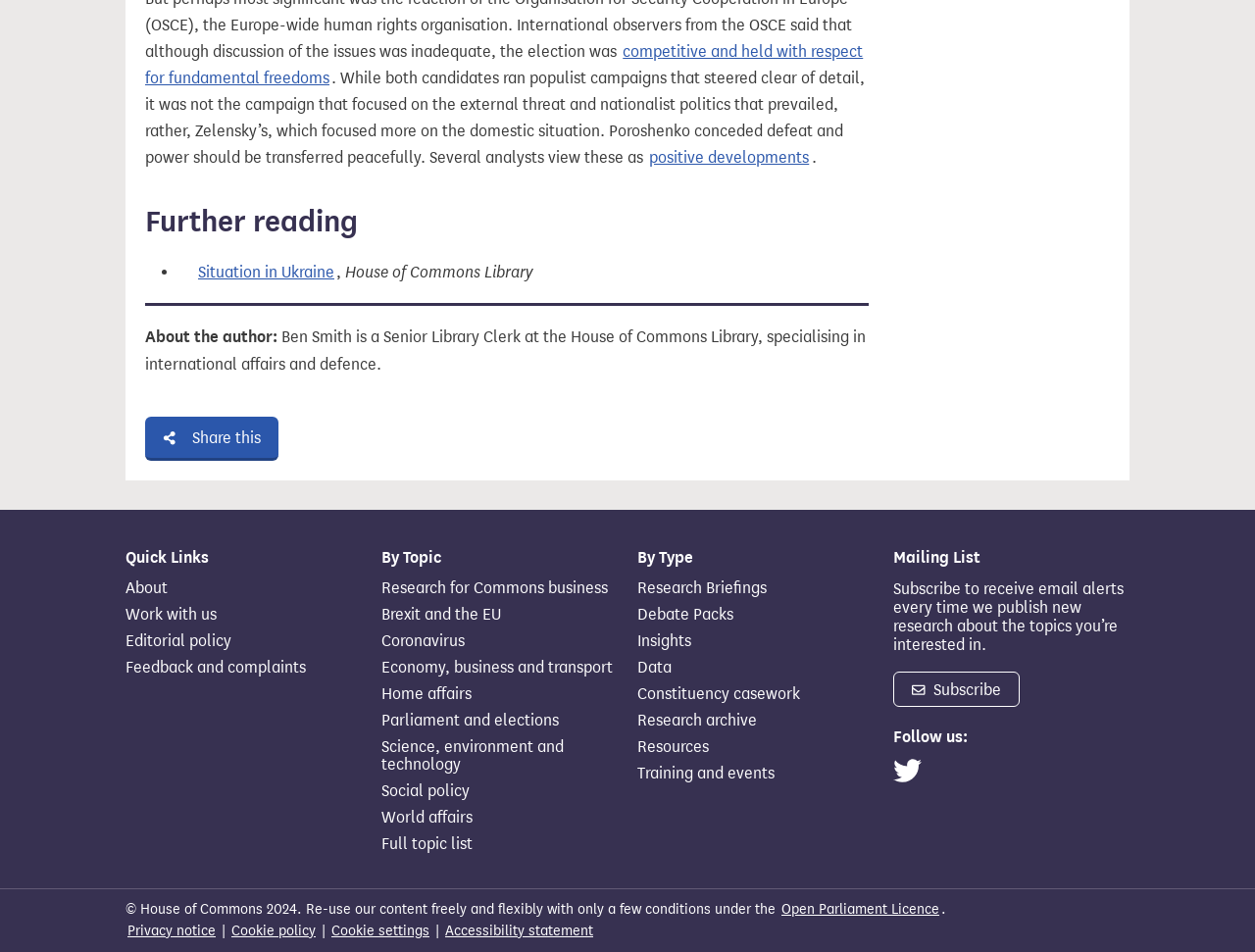Pinpoint the bounding box coordinates of the element you need to click to execute the following instruction: "Share this". The bounding box should be represented by four float numbers between 0 and 1, in the format [left, top, right, bottom].

[0.116, 0.438, 0.221, 0.484]